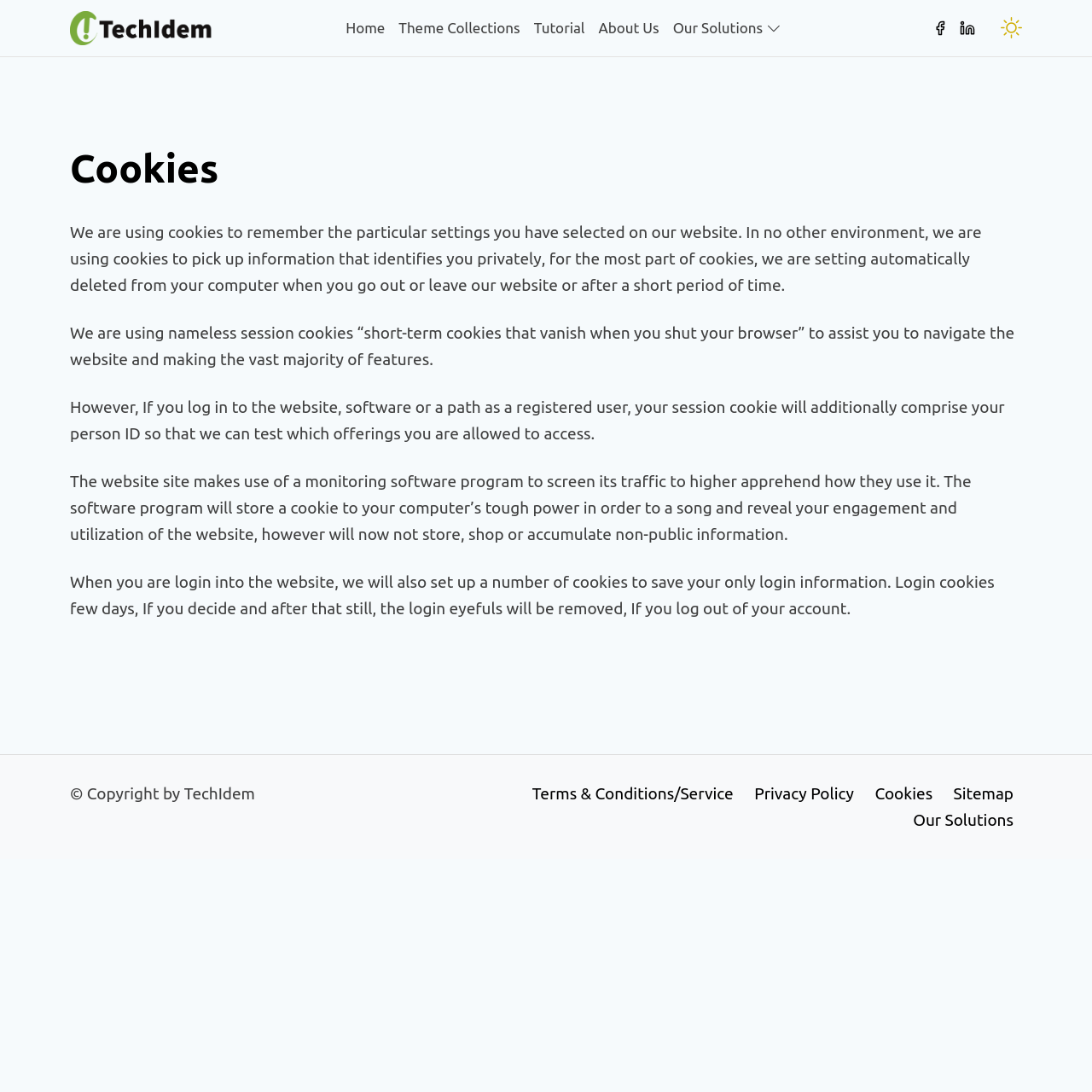Find the bounding box coordinates of the clickable region needed to perform the following instruction: "Click the Member Log In link". The coordinates should be provided as four float numbers between 0 and 1, i.e., [left, top, right, bottom].

None